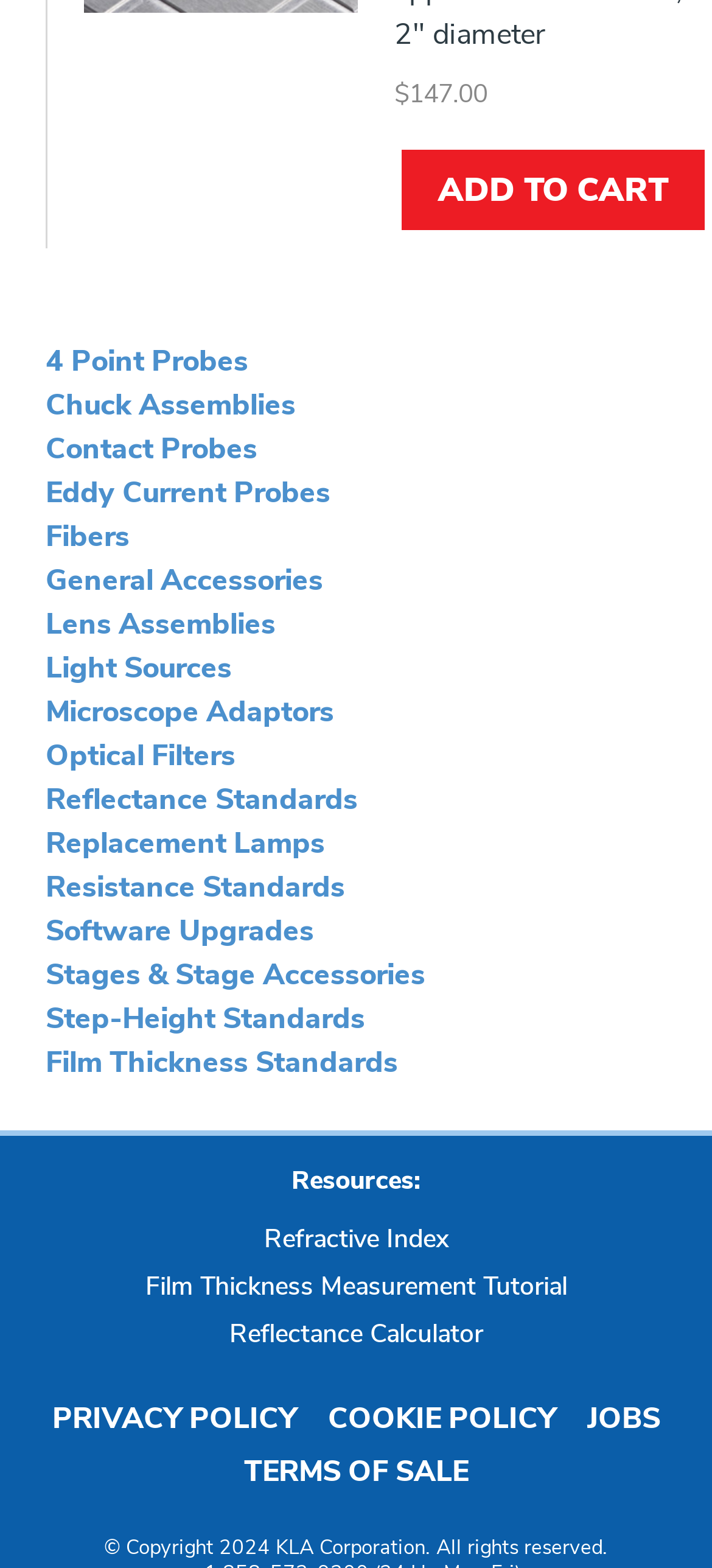Please find the bounding box coordinates of the section that needs to be clicked to achieve this instruction: "Go to Jobs".

[0.824, 0.892, 0.927, 0.918]